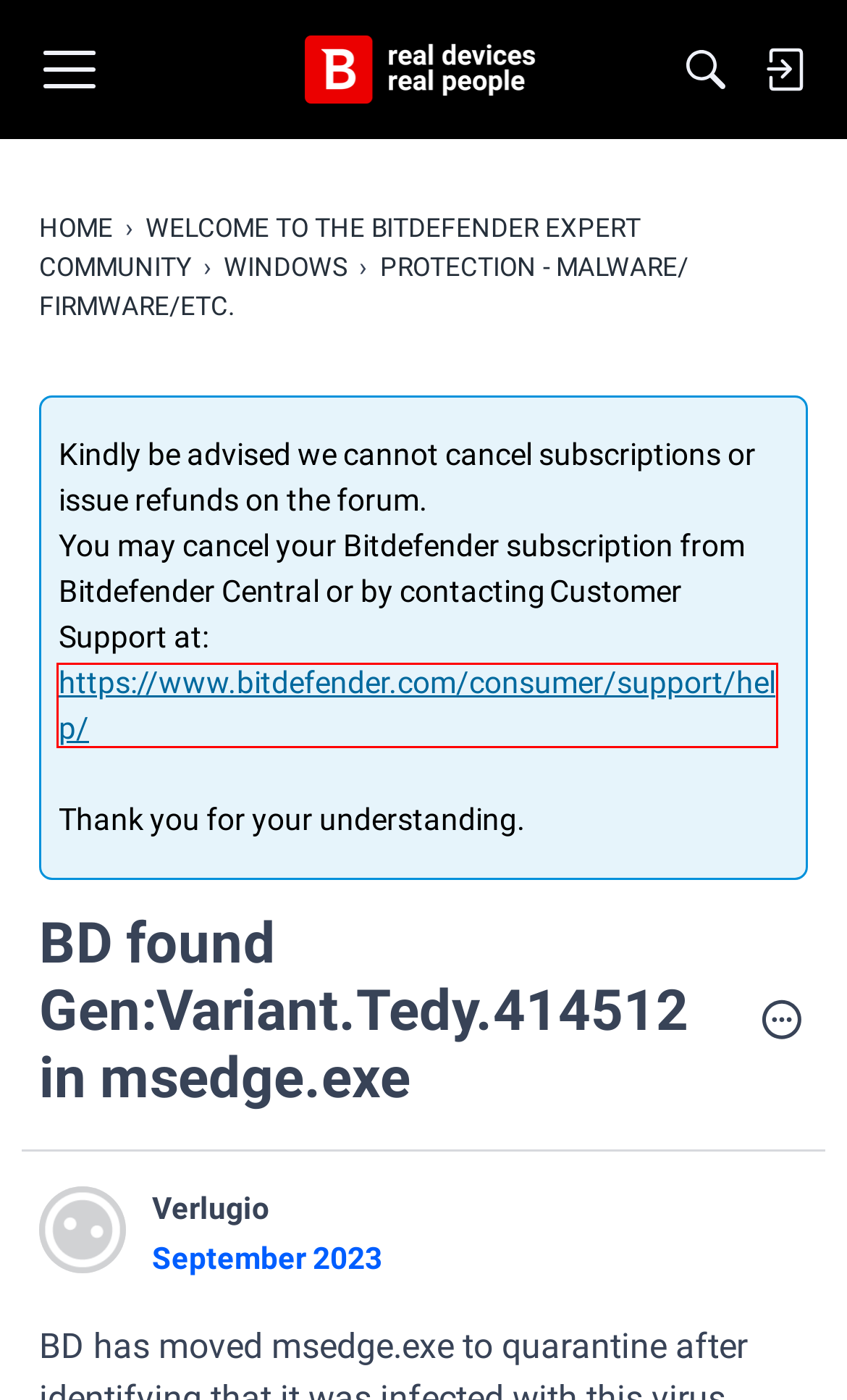Given a screenshot of a webpage with a red bounding box highlighting a UI element, choose the description that best corresponds to the new webpage after clicking the element within the red bounding box. Here are your options:
A. Andrei_S Enterprise — Expert Community
B. Windows — Expert Community
C. The Bitdefender Expert Community
D. Verlugio — Expert Community
E. Welcome to the Bitdefender Expert Community — Expert Community
F. Protection - Malware/ Firmware/etc. — Expert Community
G. Contact Support - Bitdefender
H. Login Bitdefender

G